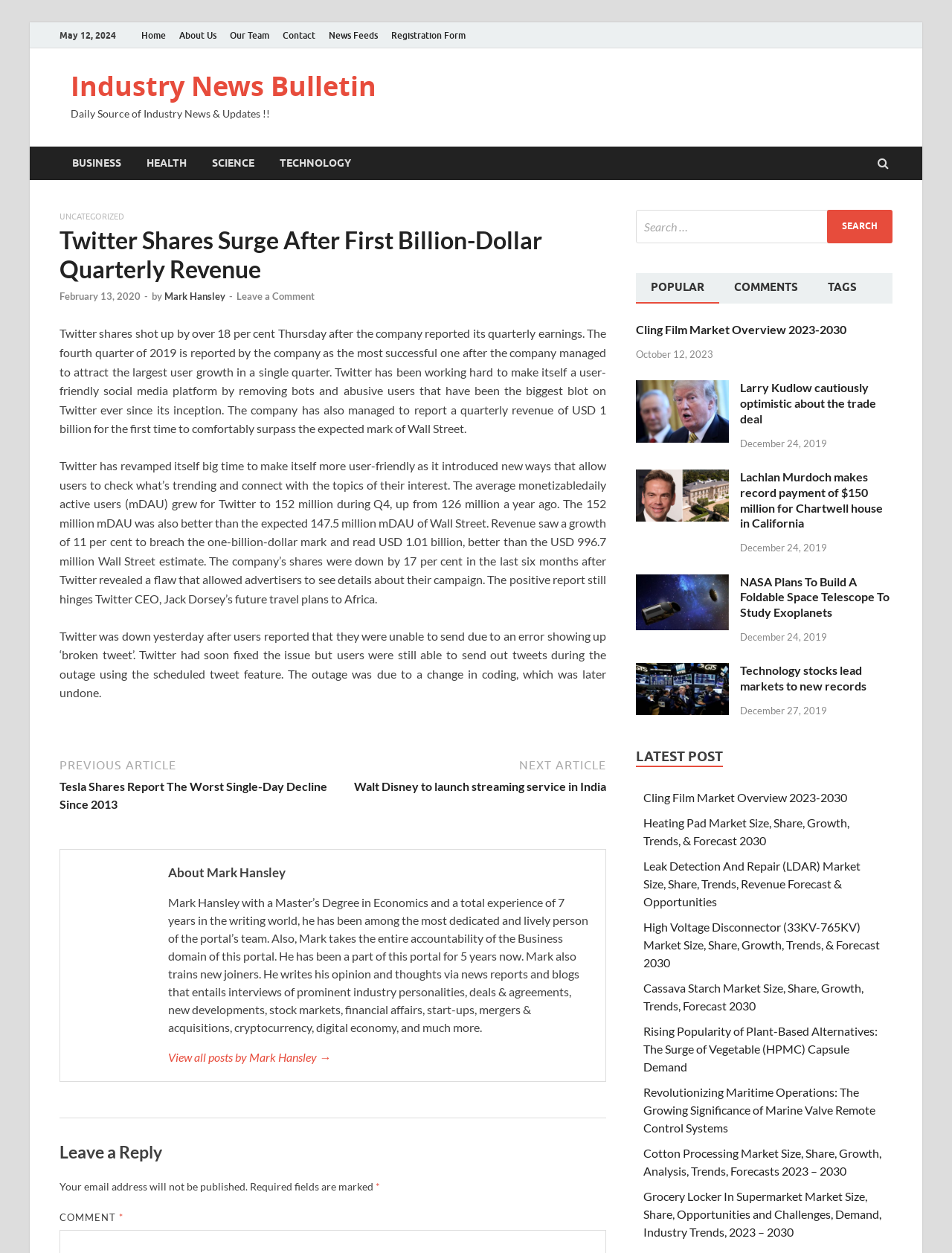Please determine the bounding box coordinates of the area that needs to be clicked to complete this task: 'Leave a comment'. The coordinates must be four float numbers between 0 and 1, formatted as [left, top, right, bottom].

[0.062, 0.967, 0.125, 0.976]